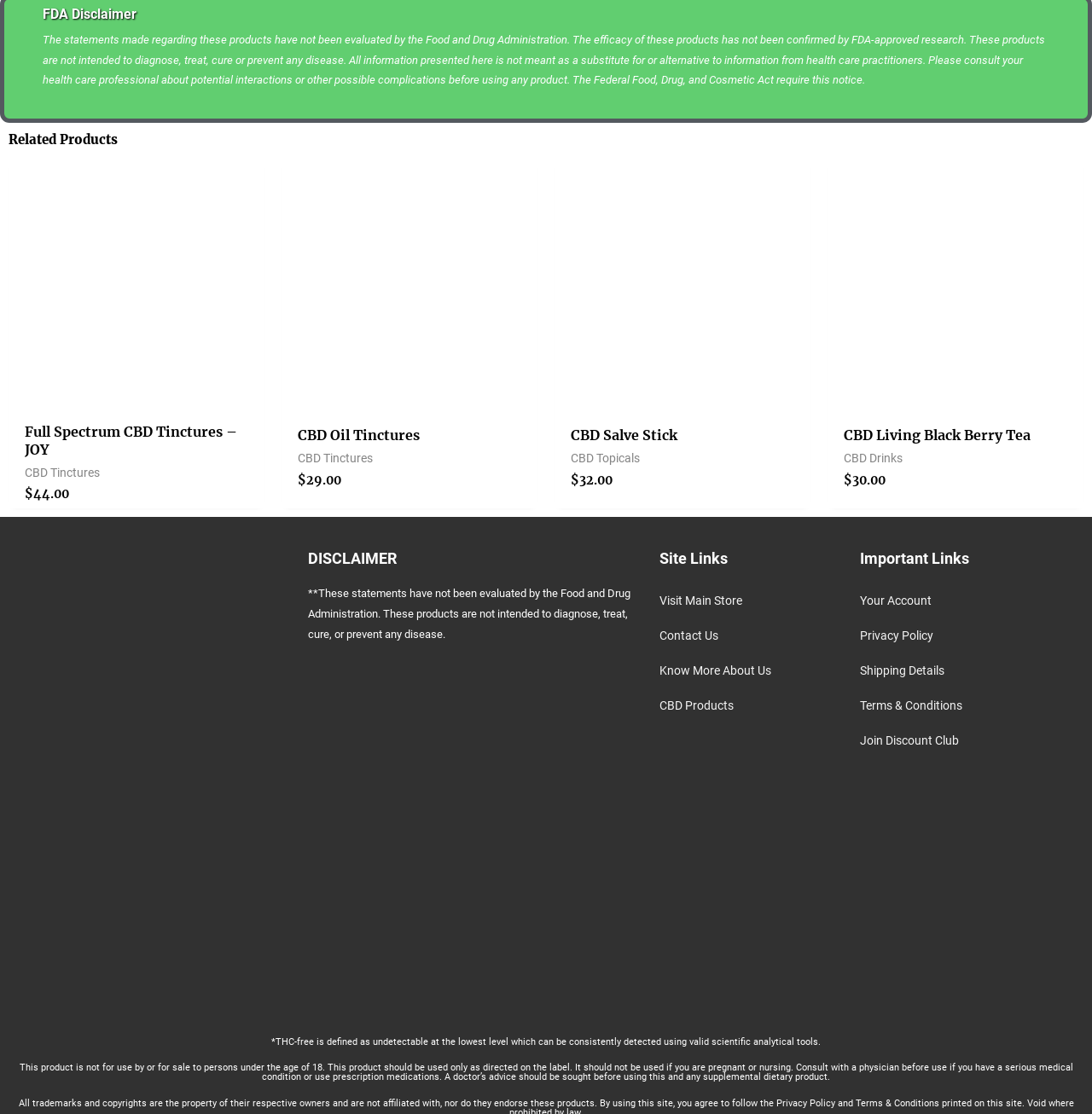What type of products are listed?
Refer to the screenshot and answer in one word or phrase.

CBD products